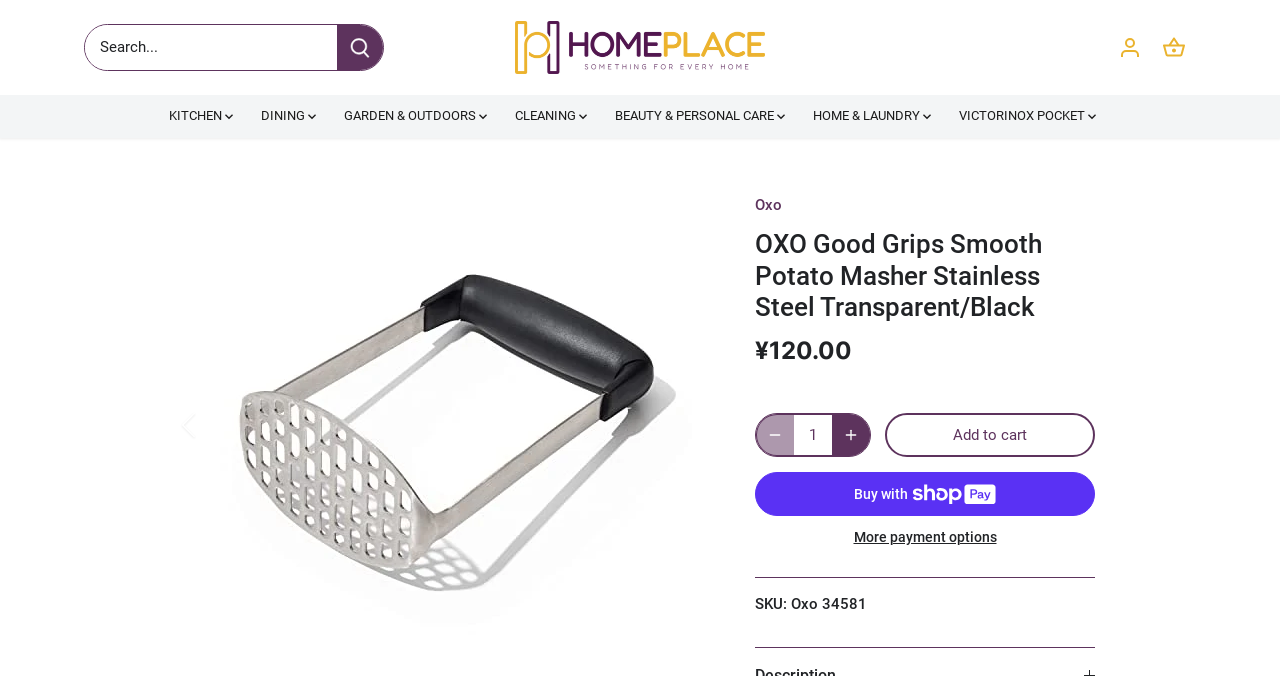What is the price of the OXO Good Grips Smooth Potato Masher?
Carefully examine the image and provide a detailed answer to the question.

I found the price of the product by looking at the StaticText element with the text '¥120.00' which is located below the product title.